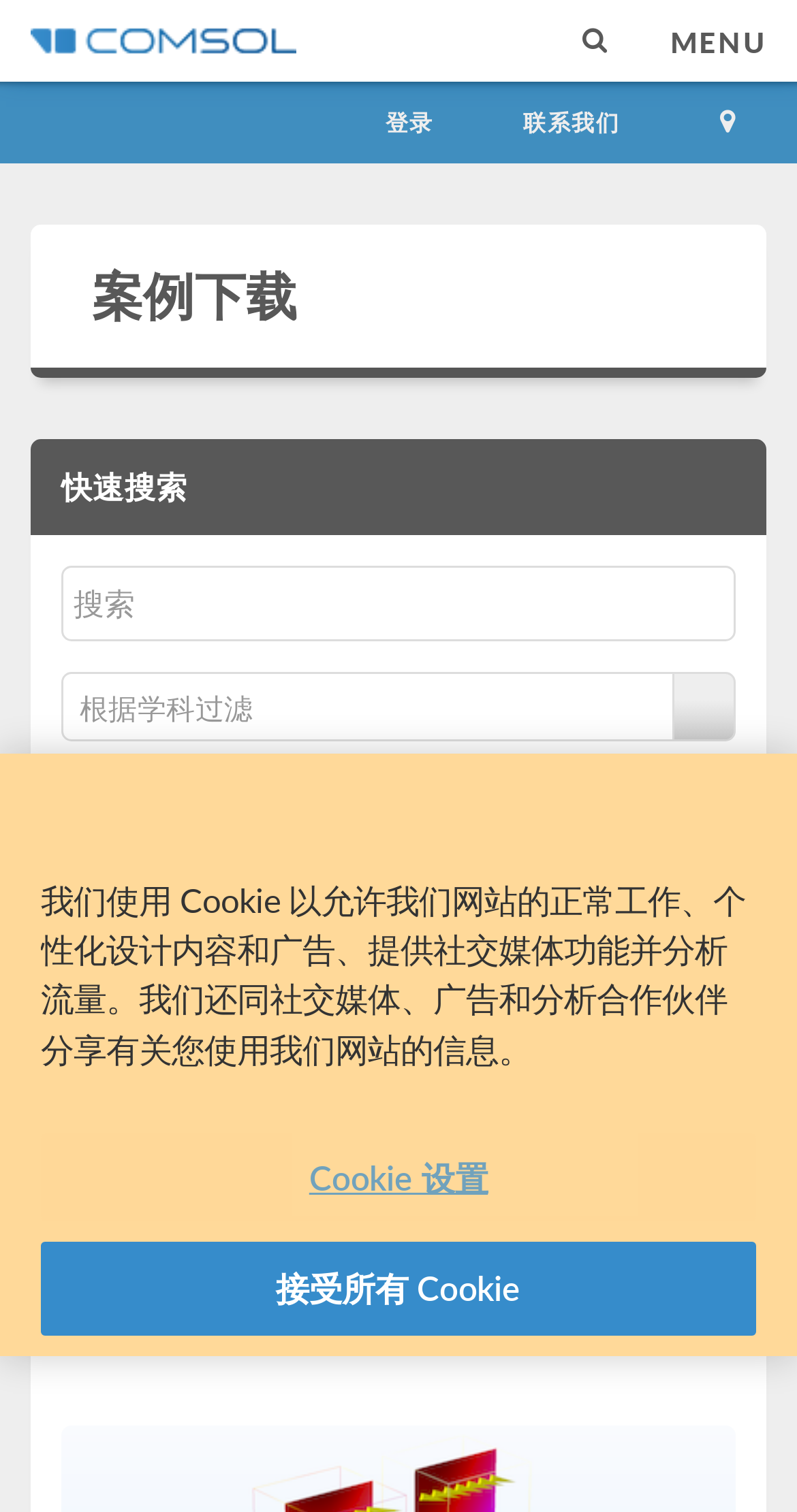Please determine the bounding box coordinates of the element's region to click for the following instruction: "Click 查找 button".

[0.192, 0.597, 0.808, 0.653]